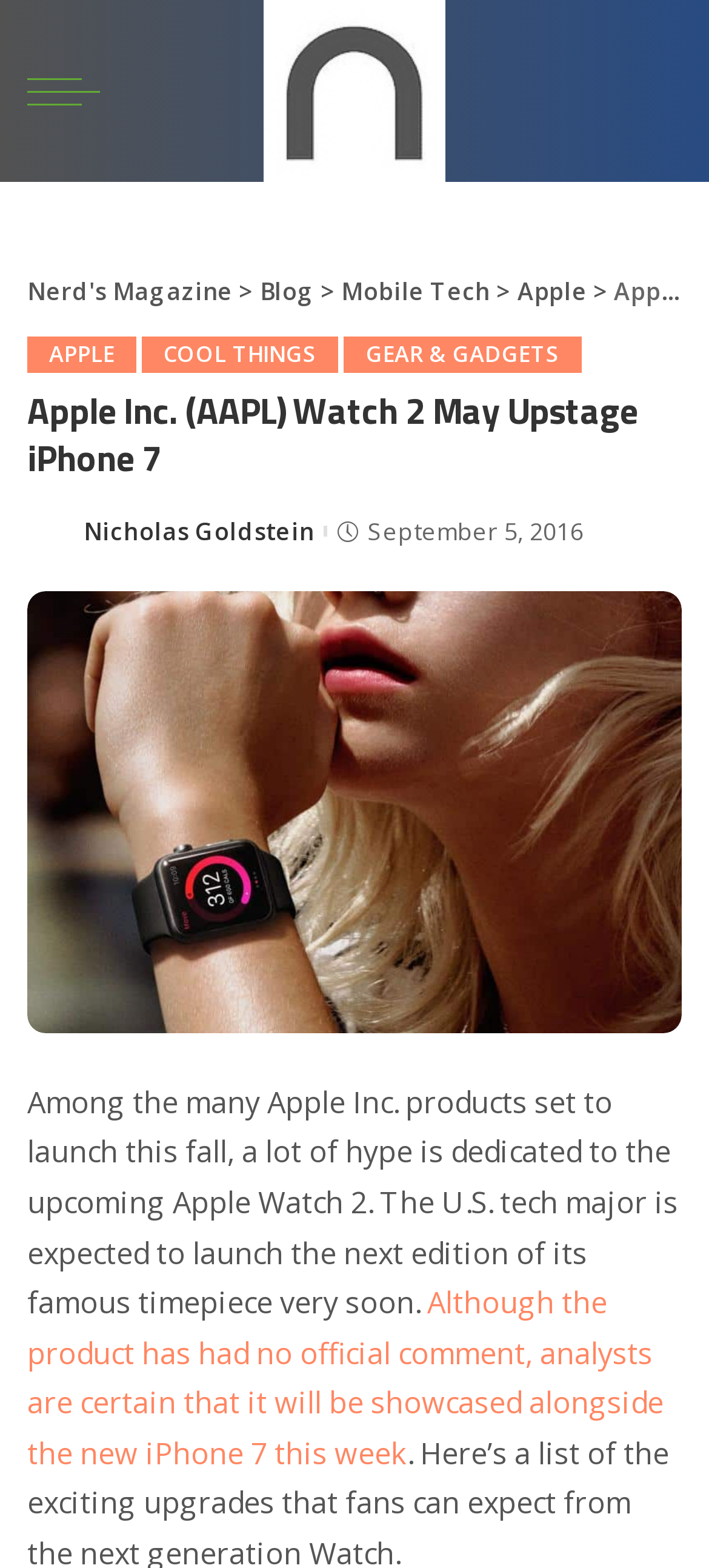Generate a thorough description of the webpage.

The webpage appears to be an article from Nerd's Magazine, with a focus on Apple products. At the top of the page, there is a header section with links to the magazine's main page, blog, mobile tech section, and Apple-related articles. Below this, there is a large heading that reads "Apple Inc. (AAPL) Watch 2 May Upstage iPhone 7".

To the left of the heading, there is a small image of a person, Nicholas Goldstein, and a text indicating that the article was posted by him. Next to this, there is a timestamp showing the date and time the article was published, September 5, 2016.

The main content of the article is a block of text that discusses the upcoming Apple Watch 2 and its expected launch alongside the iPhone 7. The text is accompanied by a large image of the Apple Watch, which takes up most of the width of the page.

There are several links scattered throughout the article, including one to the Apple Watch product page and another to related Apple articles. The overall layout of the page is clean and easy to read, with clear headings and concise text.